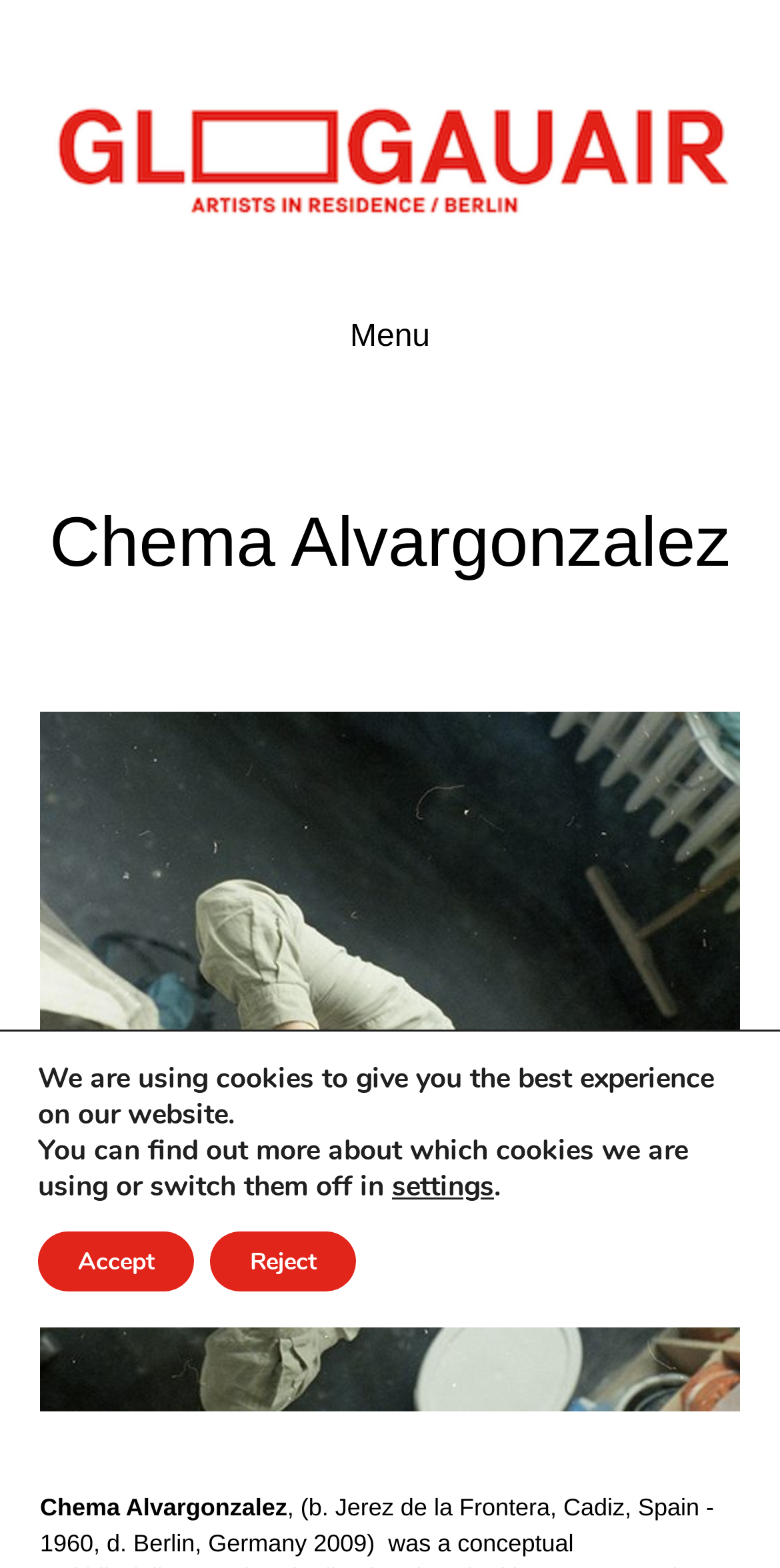Please give a succinct answer using a single word or phrase:
What is the text of the image about the artist?

Image about Chema Alvargonzález